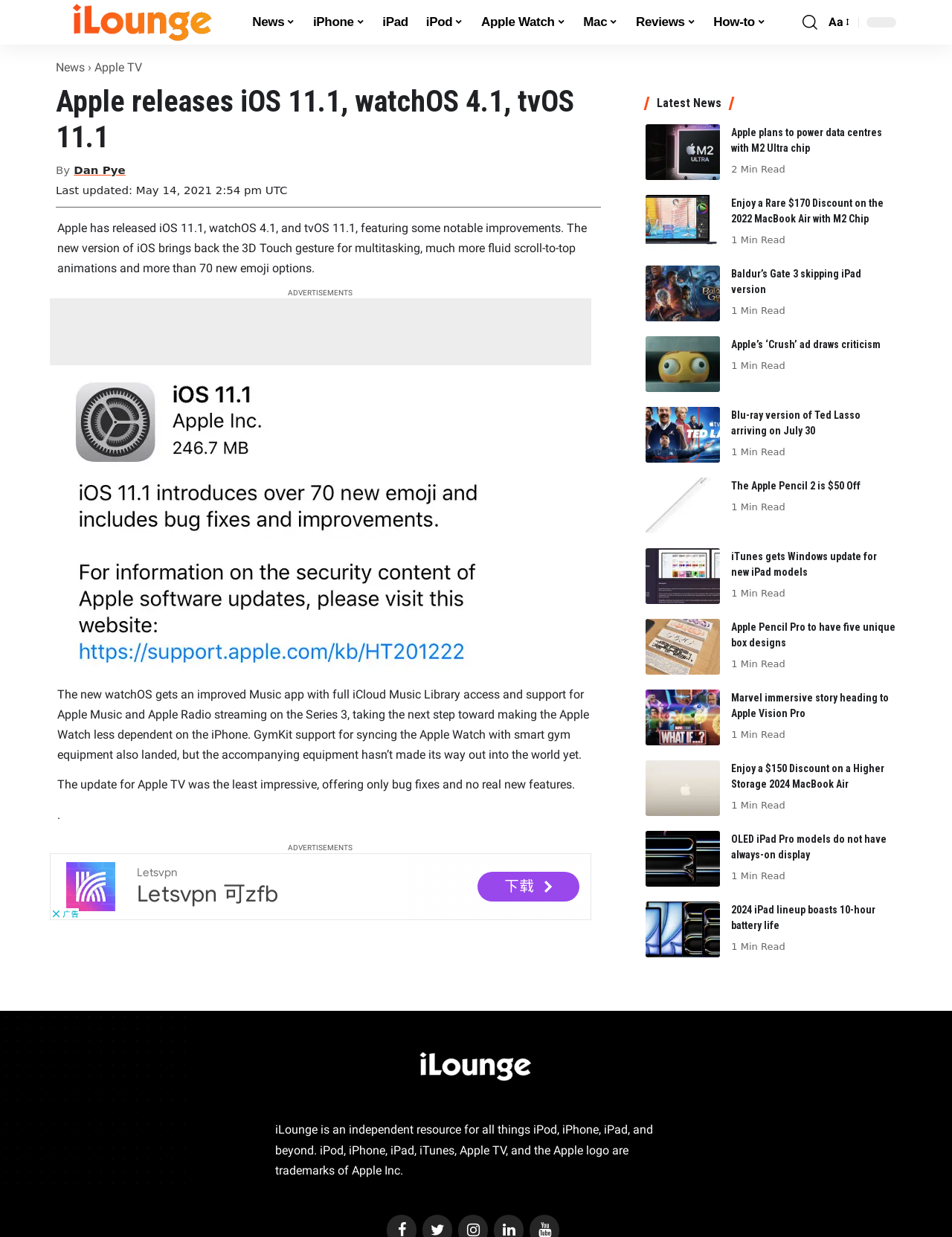Using the image as a reference, answer the following question in as much detail as possible:
Who is the author of the article 'Apple releases iOS 11.1, watchOS 4.1, tvOS 11.1'?

I looked at the article section and found the author's name 'Dan Pye' mentioned below the article title 'Apple releases iOS 11.1, watchOS 4.1, tvOS 11.1'.